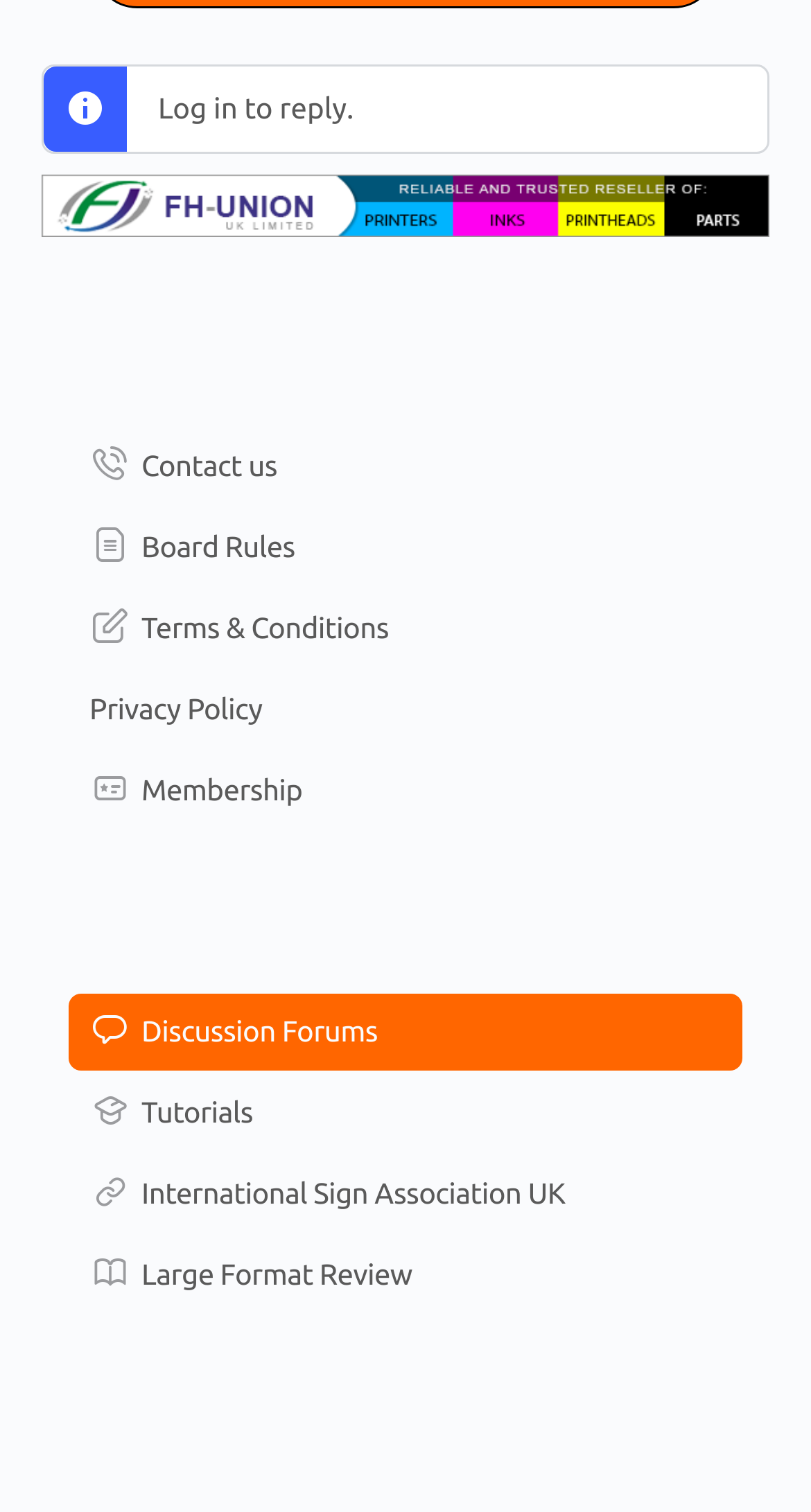What is the topic of the webpage?
Answer the question with a single word or phrase by looking at the picture.

Printers and inks